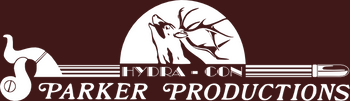Provide a rich and detailed narrative of the image.

The image features the logo of Parker Productions Inc., a company associated with the outdoor and hunting industry. The design includes an emblematic representation of a deer, symbolizing the company’s focus on wildlife and hunting products. The logo is prominently displayed alongside the text "HYDRA-CON" and "PARKER PRODUCTIONS," suggesting a branding element related to their offerings. The color scheme consists of rich tones, likely conveying a rugged and adventurous spirit, appealing to outdoor enthusiasts. Overall, this logo encapsulates the essence of Parker Productions Inc. and its commitment to the hunting community.